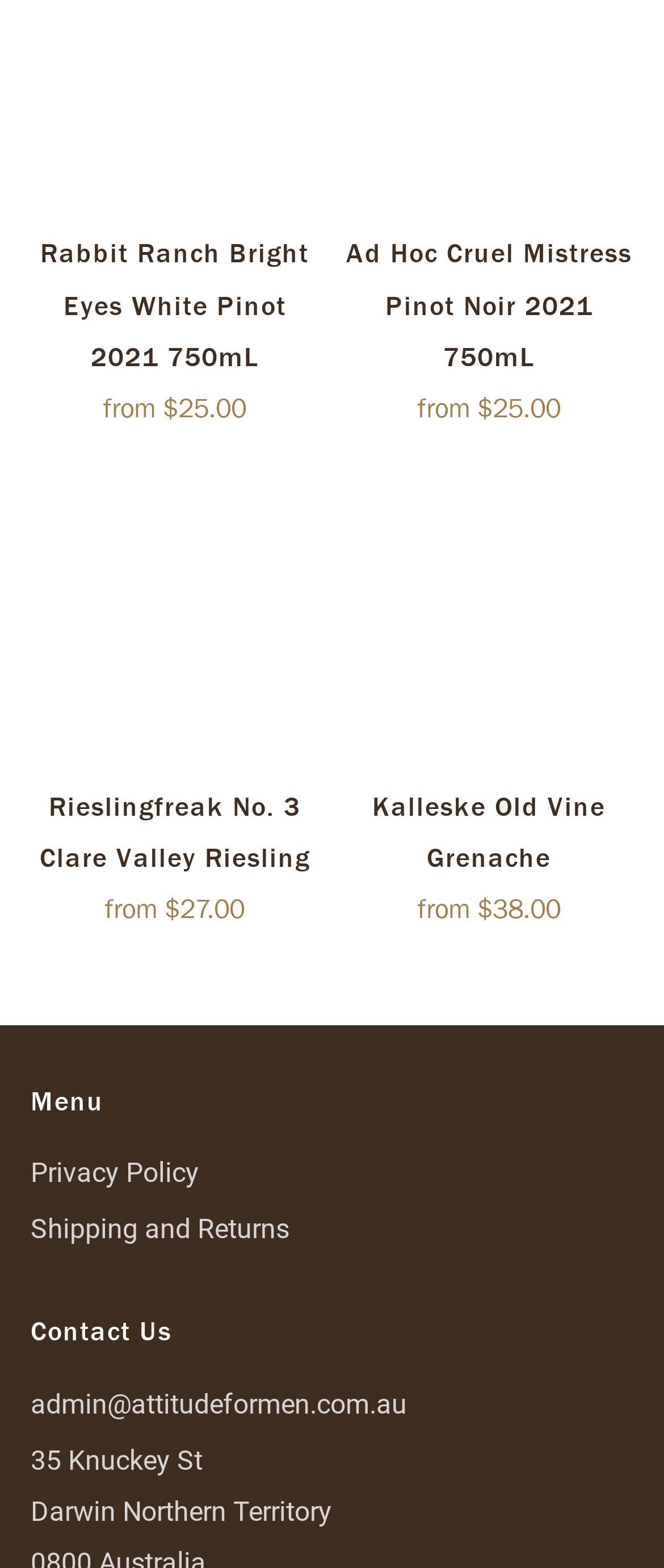Identify the bounding box coordinates for the UI element mentioned here: "title="Kalleske Old Vine Grenache"". Provide the coordinates as four float values between 0 and 1, i.e., [left, top, right, bottom].

[0.519, 0.28, 0.954, 0.464]